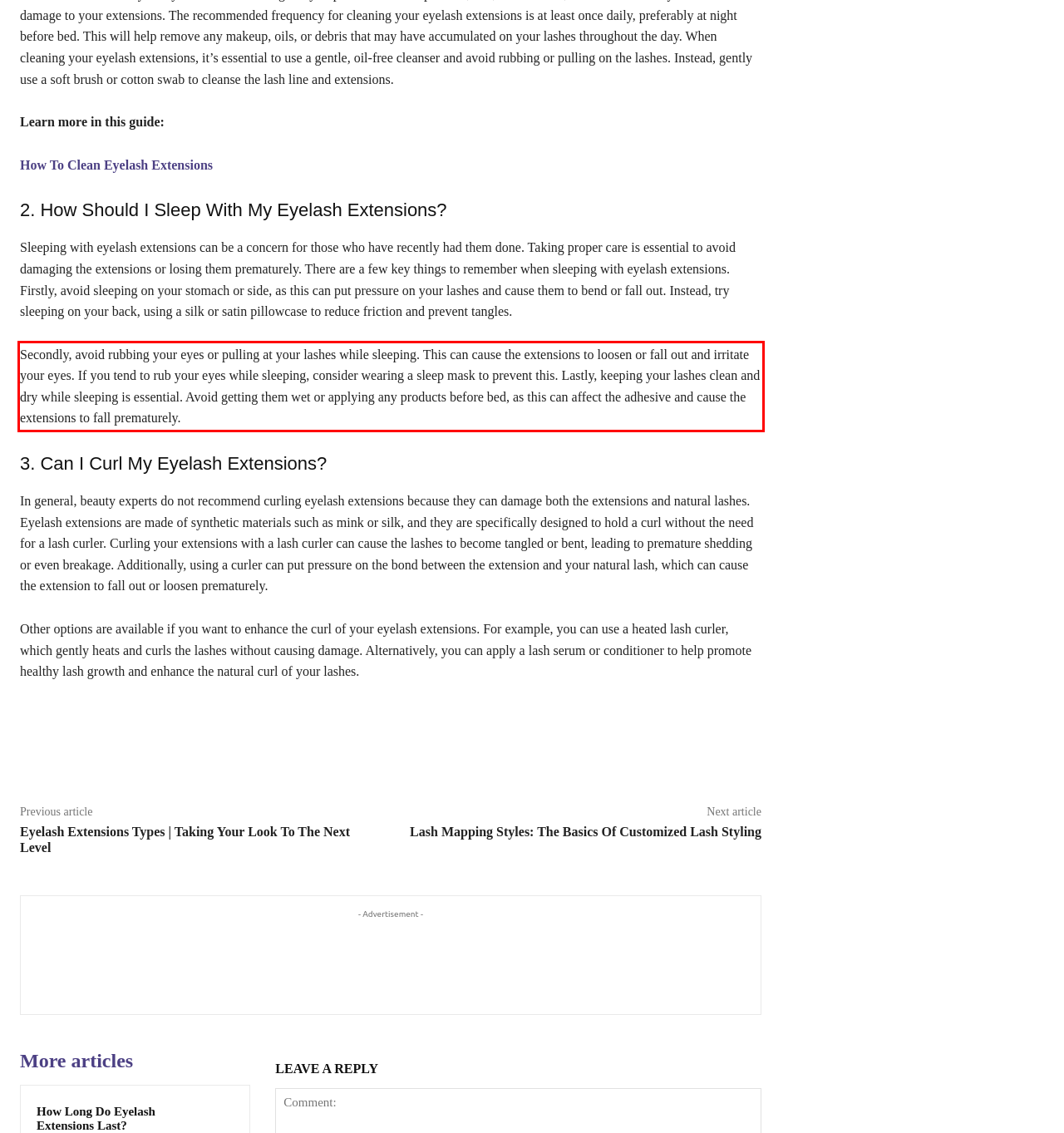You have a webpage screenshot with a red rectangle surrounding a UI element. Extract the text content from within this red bounding box.

Secondly, avoid rubbing your eyes or pulling at your lashes while sleeping. This can cause the extensions to loosen or fall out and irritate your eyes. If you tend to rub your eyes while sleeping, consider wearing a sleep mask to prevent this. Lastly, keeping your lashes clean and dry while sleeping is essential. Avoid getting them wet or applying any products before bed, as this can affect the adhesive and cause the extensions to fall prematurely.